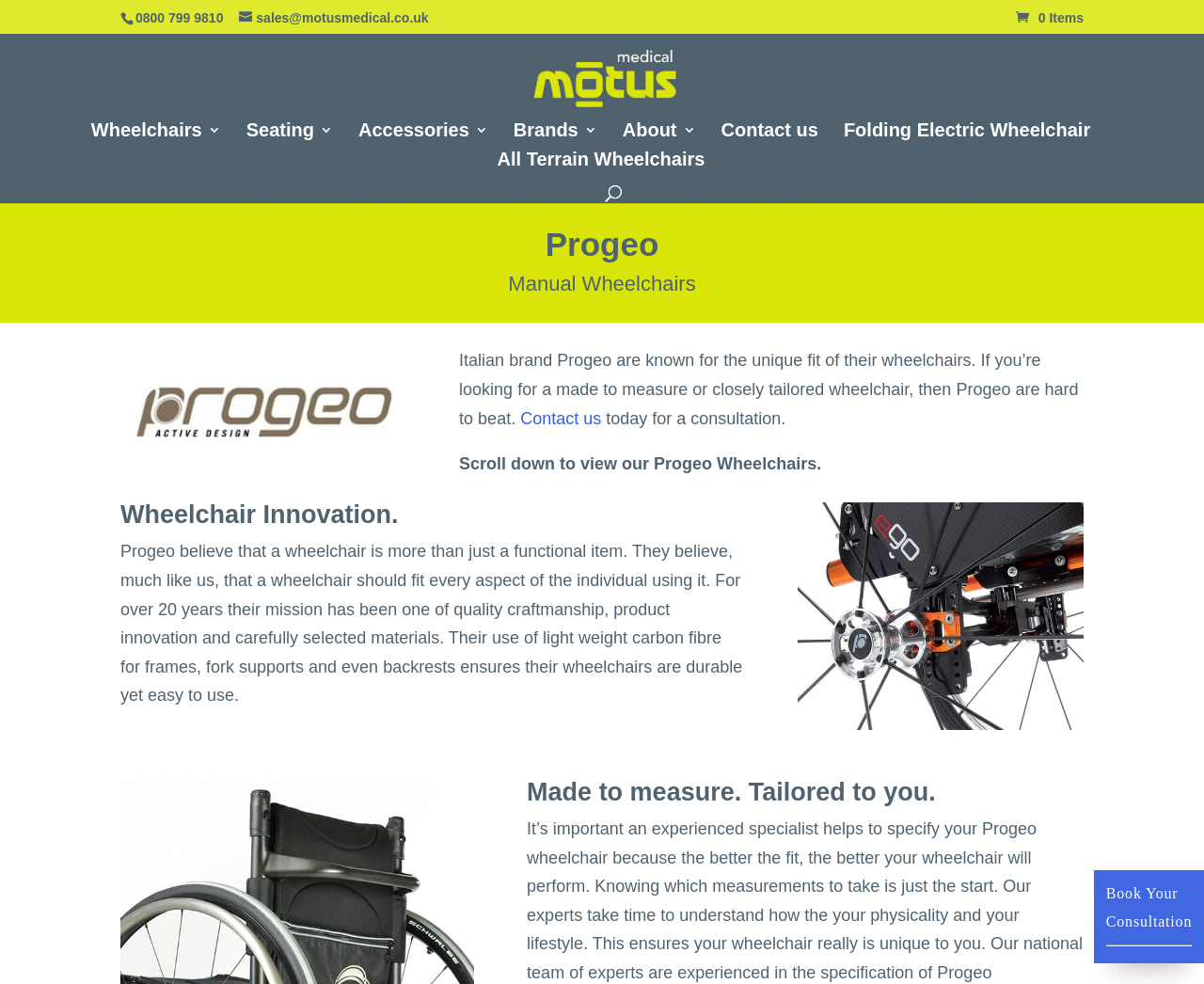Locate the bounding box coordinates of the segment that needs to be clicked to meet this instruction: "Send an email to sales".

[0.199, 0.01, 0.356, 0.025]